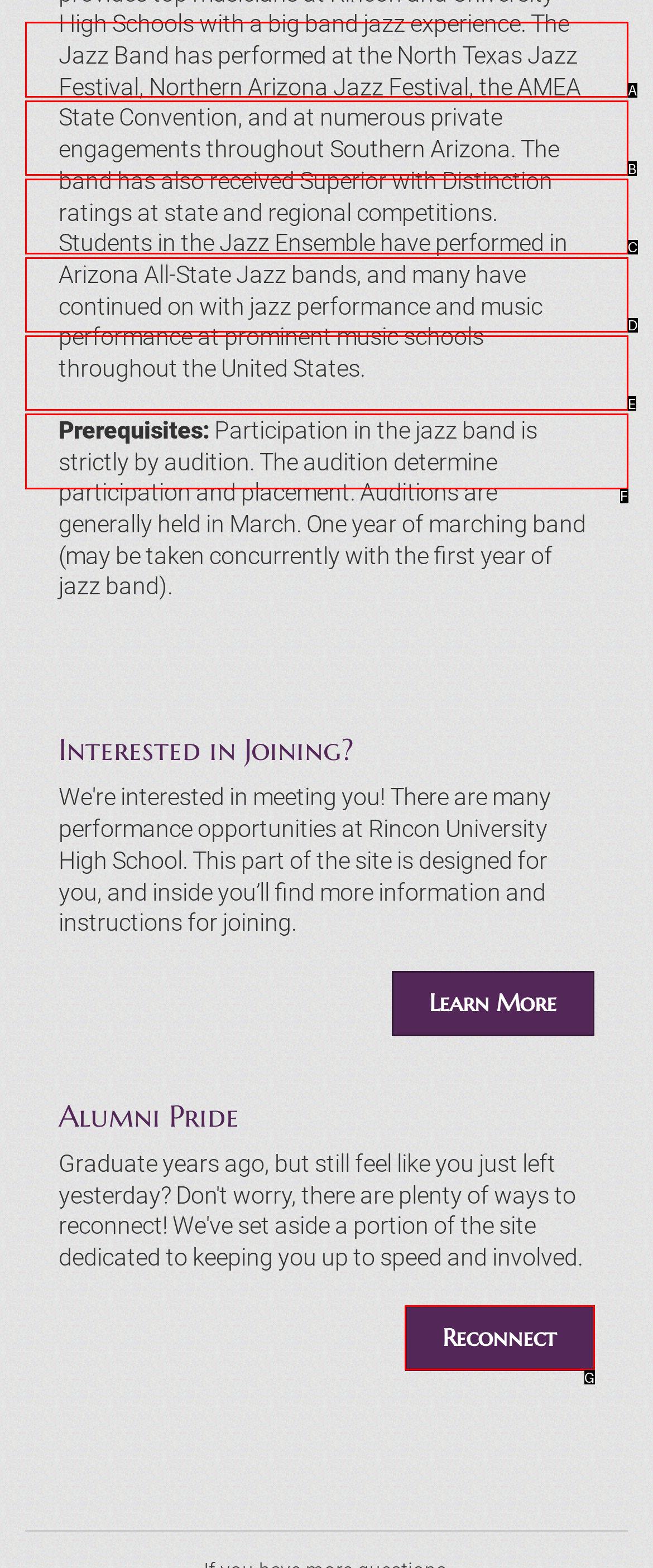Tell me the letter of the HTML element that best matches the description: Sponsors from the provided options.

F